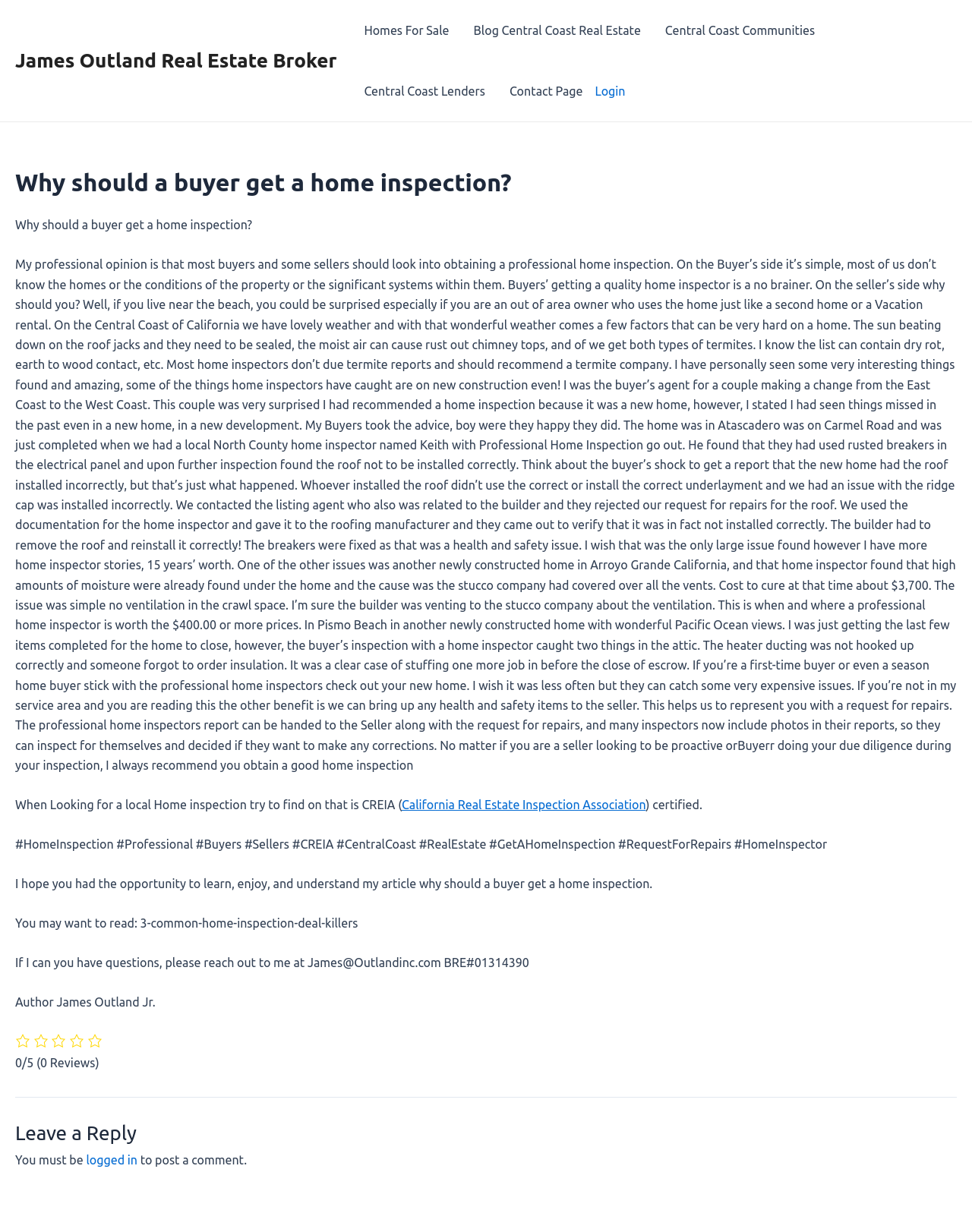Pinpoint the bounding box coordinates of the area that should be clicked to complete the following instruction: "Visit the 'Central Coast Real Estate' blog". The coordinates must be given as four float numbers between 0 and 1, i.e., [left, top, right, bottom].

[0.475, 0.0, 0.672, 0.049]